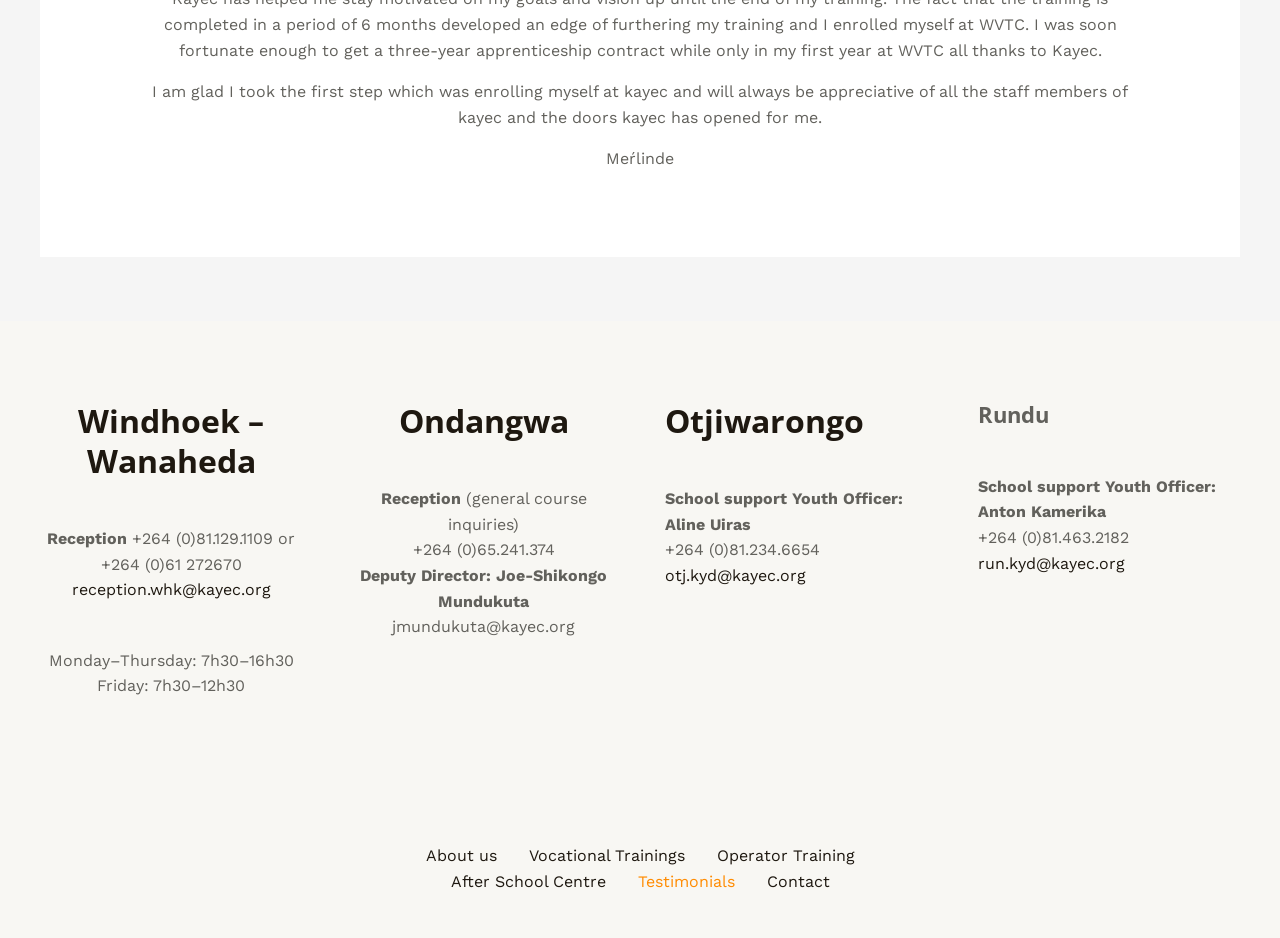What are the office hours of the Windhoek-Wanaheda location on Fridays?
Use the information from the image to give a detailed answer to the question.

The question is asking about the office hours of the Windhoek-Wanaheda location on Fridays. The office hours are mentioned in the static text under the 'Footer Widget 1' section, which is 'Friday: 7h30–12h30'.